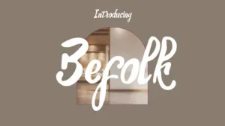Describe every significant element in the image thoroughly.

The image prominently features the stylish and whimsical font named "Befolk," set against a warm, muted background. The text "Introducing Befolk" is artistically presented, showcasing the font's fluent curves and elegant typography. Behind the text, there are soft, blurred colors that suggest a serene interior space, enhancing the font's inviting character. This visual introduction highlights Befolk's unique design, making it suitable for creative projects that require a touch of charm and sophistication. The image serves as an announcement or promotional piece for the font, enticing viewers to explore its potential in various applications.